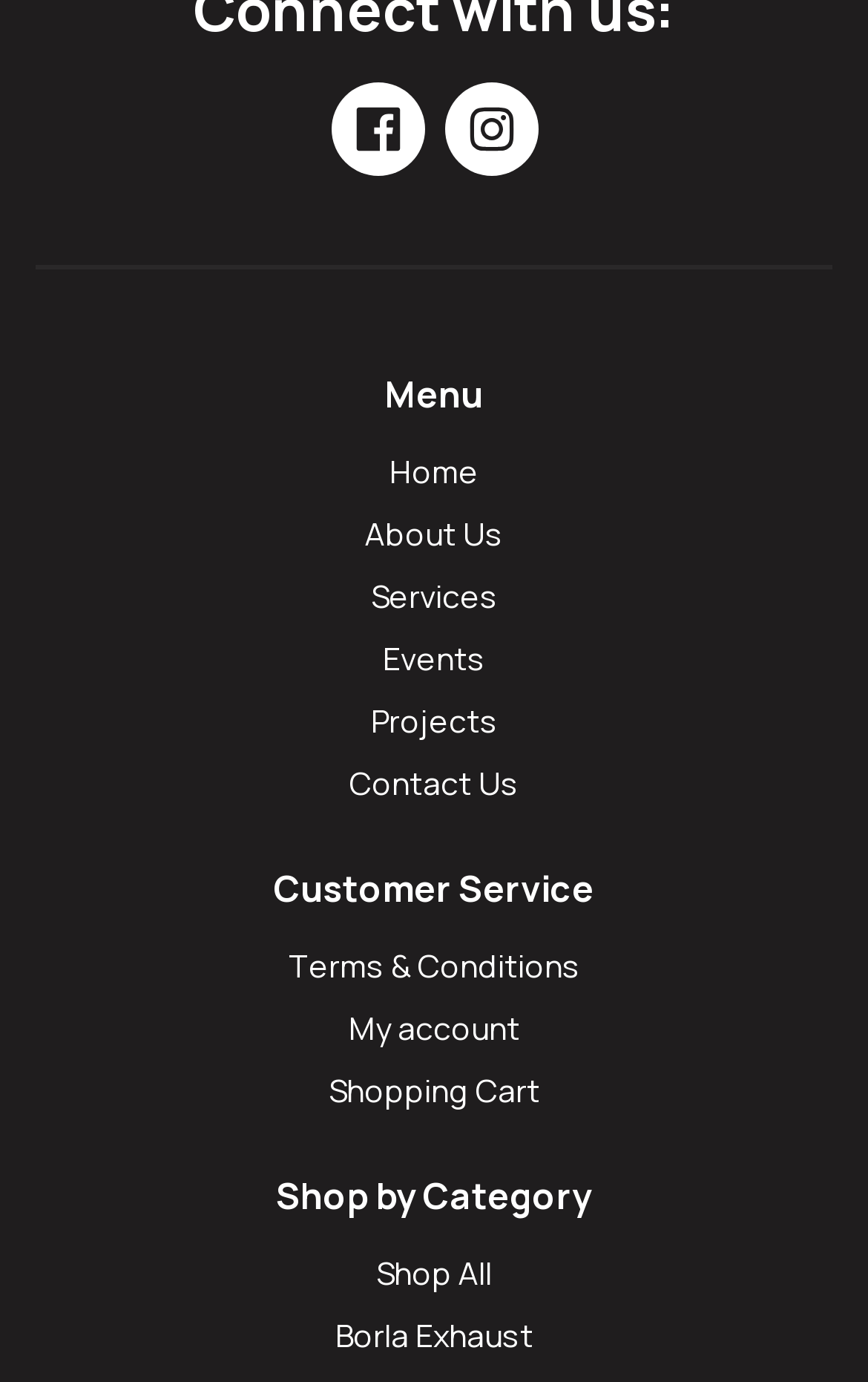Please predict the bounding box coordinates of the element's region where a click is necessary to complete the following instruction: "Learn about induction tube bender manufacturers". The coordinates should be represented by four float numbers between 0 and 1, i.e., [left, top, right, bottom].

None